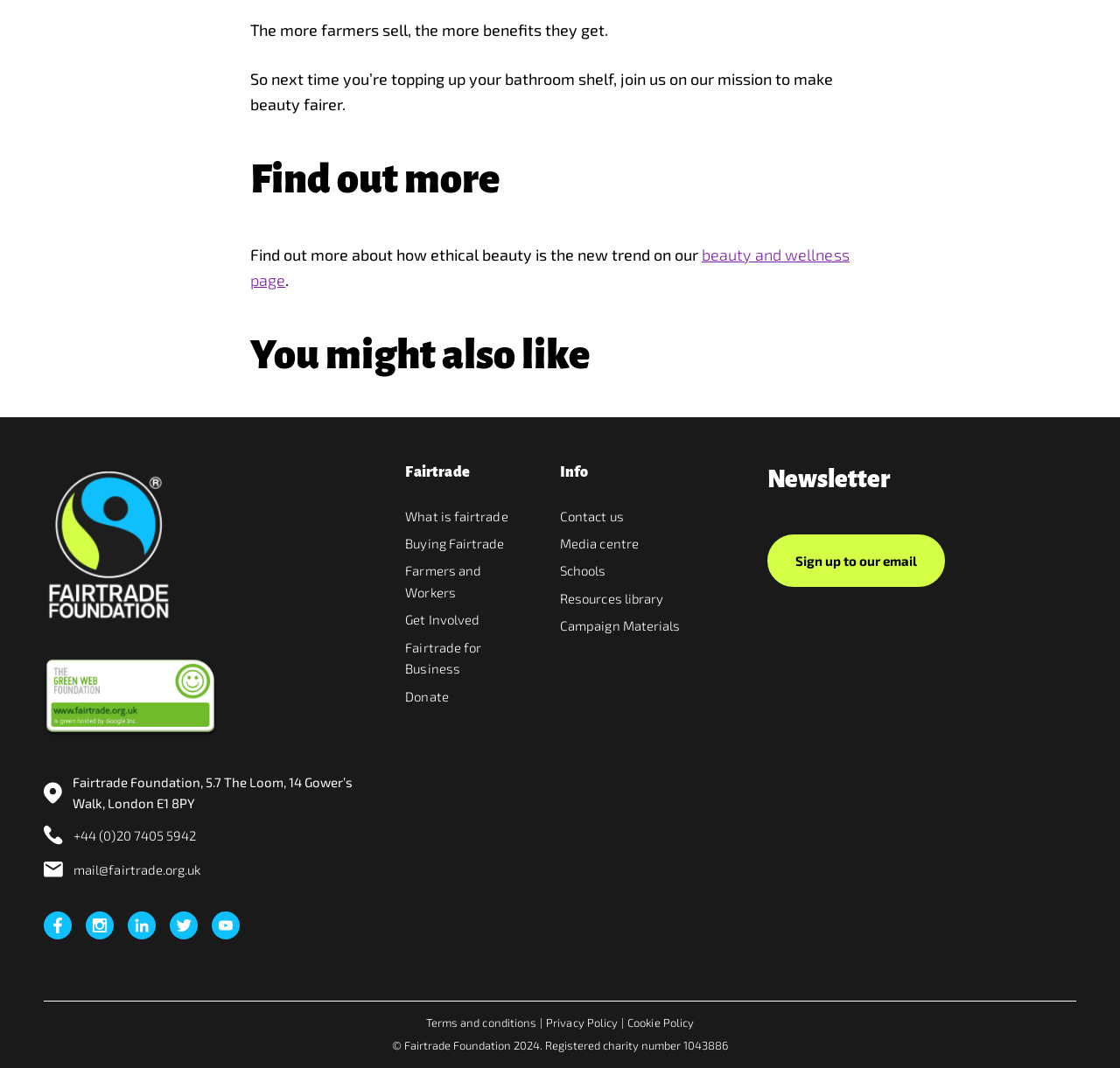What is the organization's mission?
Examine the image and give a concise answer in one word or a short phrase.

Make beauty fairer